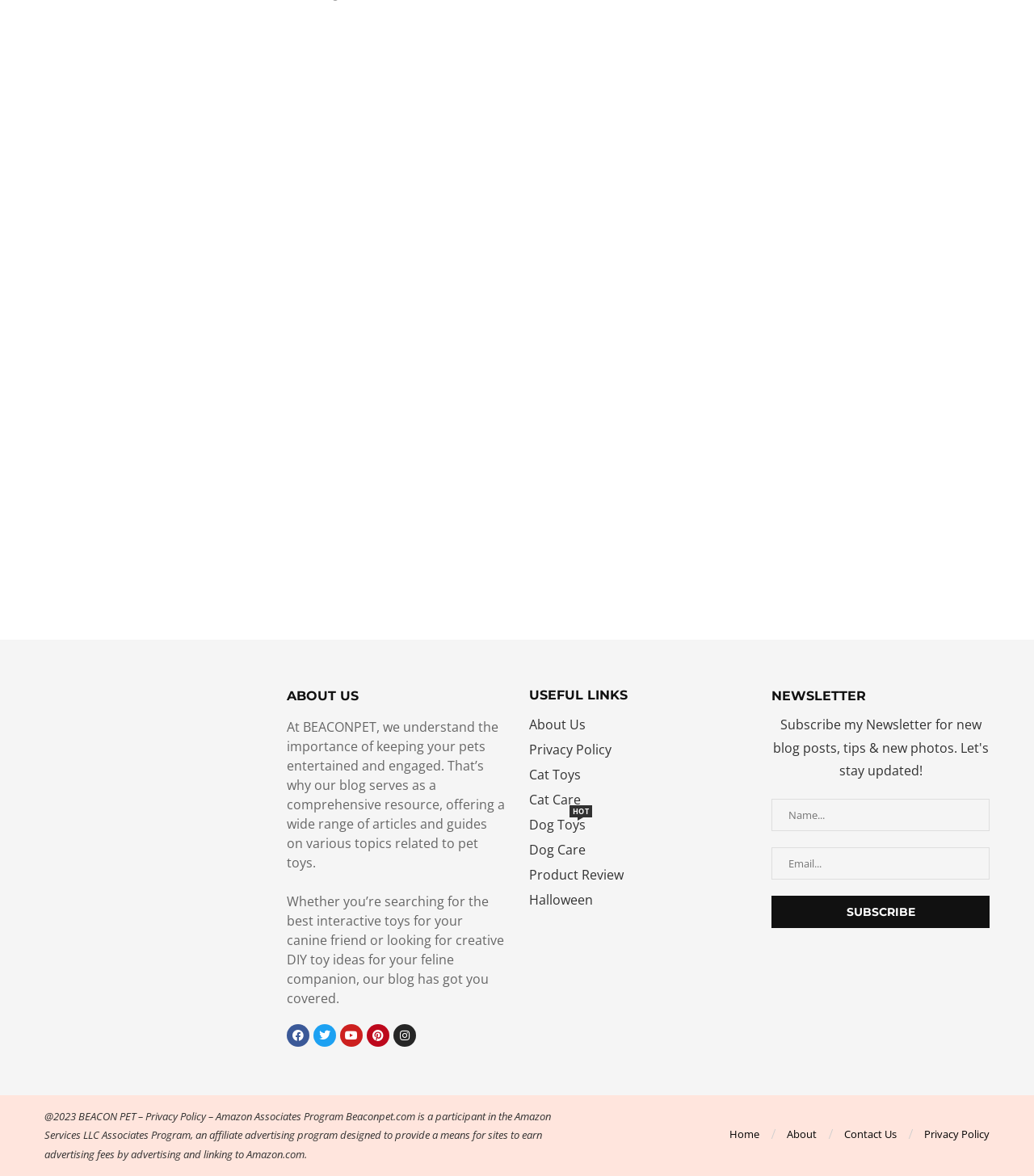Identify the bounding box coordinates for the region to click in order to carry out this instruction: "Subscribe to the newsletter". Provide the coordinates using four float numbers between 0 and 1, formatted as [left, top, right, bottom].

[0.746, 0.762, 0.957, 0.789]